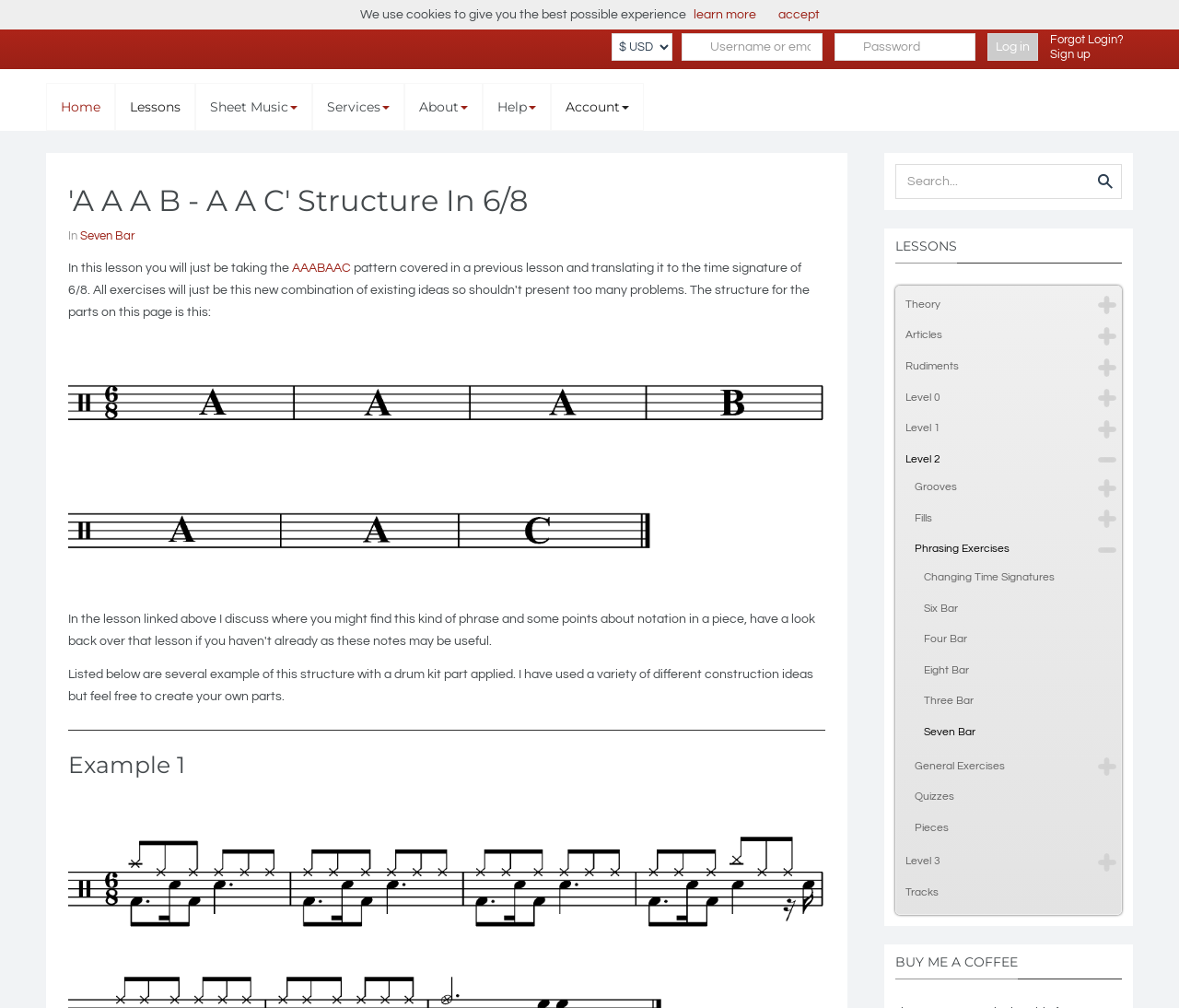Please determine the bounding box coordinates of the element's region to click for the following instruction: "log in".

[0.838, 0.033, 0.88, 0.06]